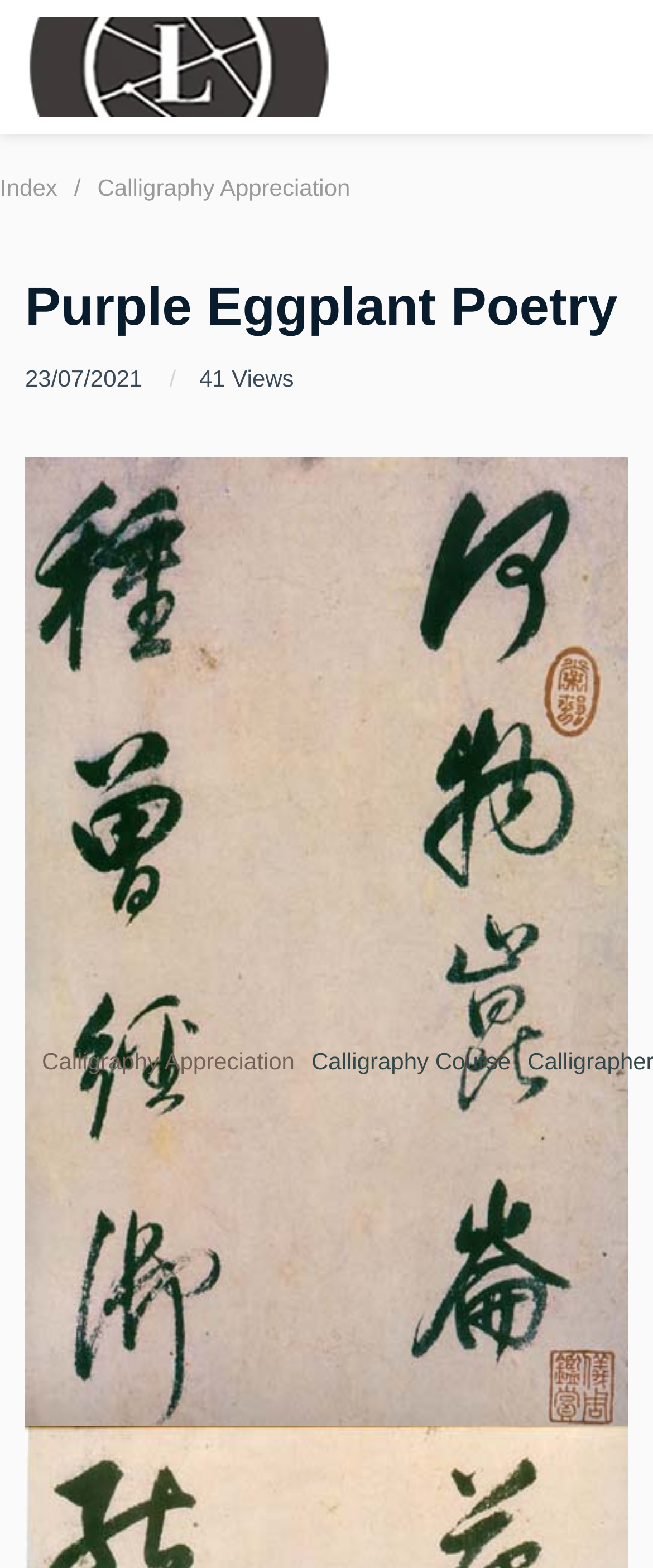What is the name of the poetry?
Based on the image, answer the question in a detailed manner.

The name of the poetry can be found in the heading element at the top of the webpage, which reads 'Purple Eggplant Poetry'.